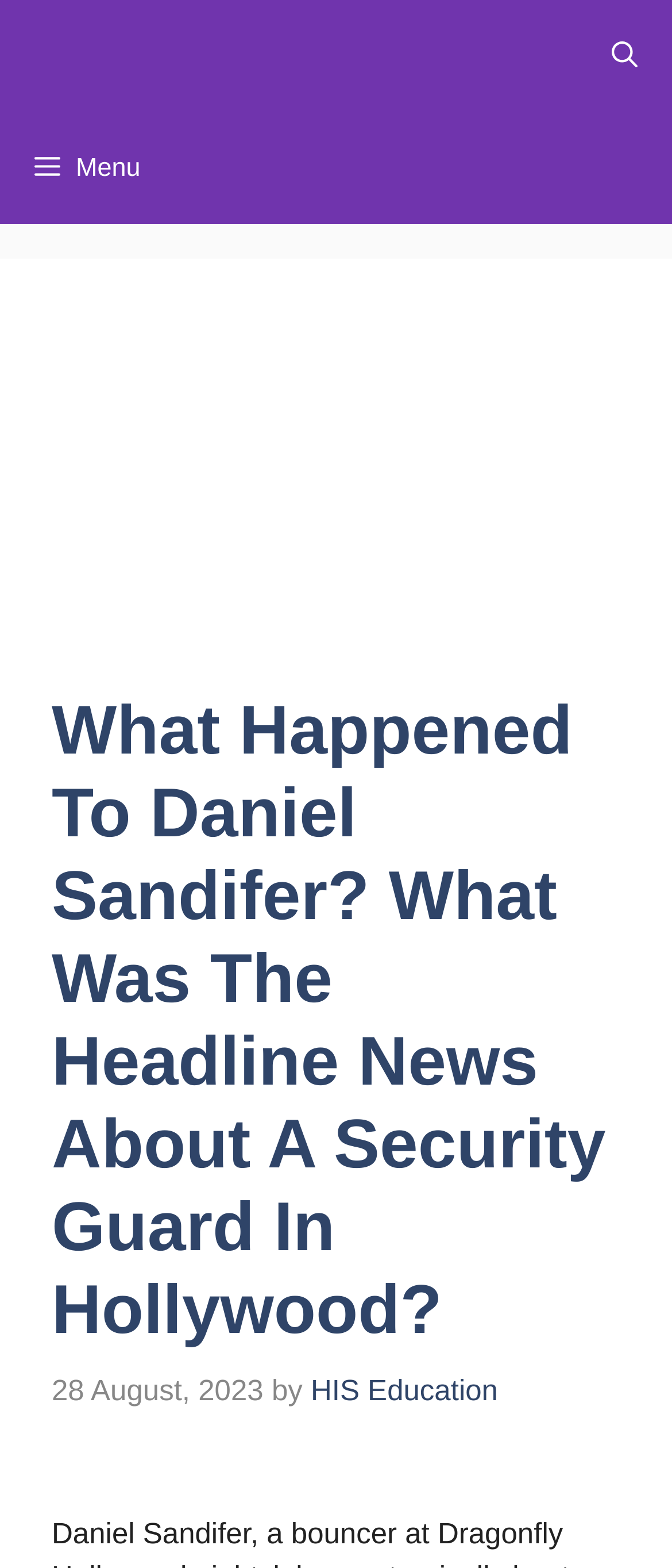What is the name of the security guard?
Can you provide a detailed and comprehensive answer to the question?

The name of the security guard is mentioned in the heading of the webpage, which is 'What Happened To Daniel Sandifer? What Was The Headline News About A Security Guard In Hollywood?'.